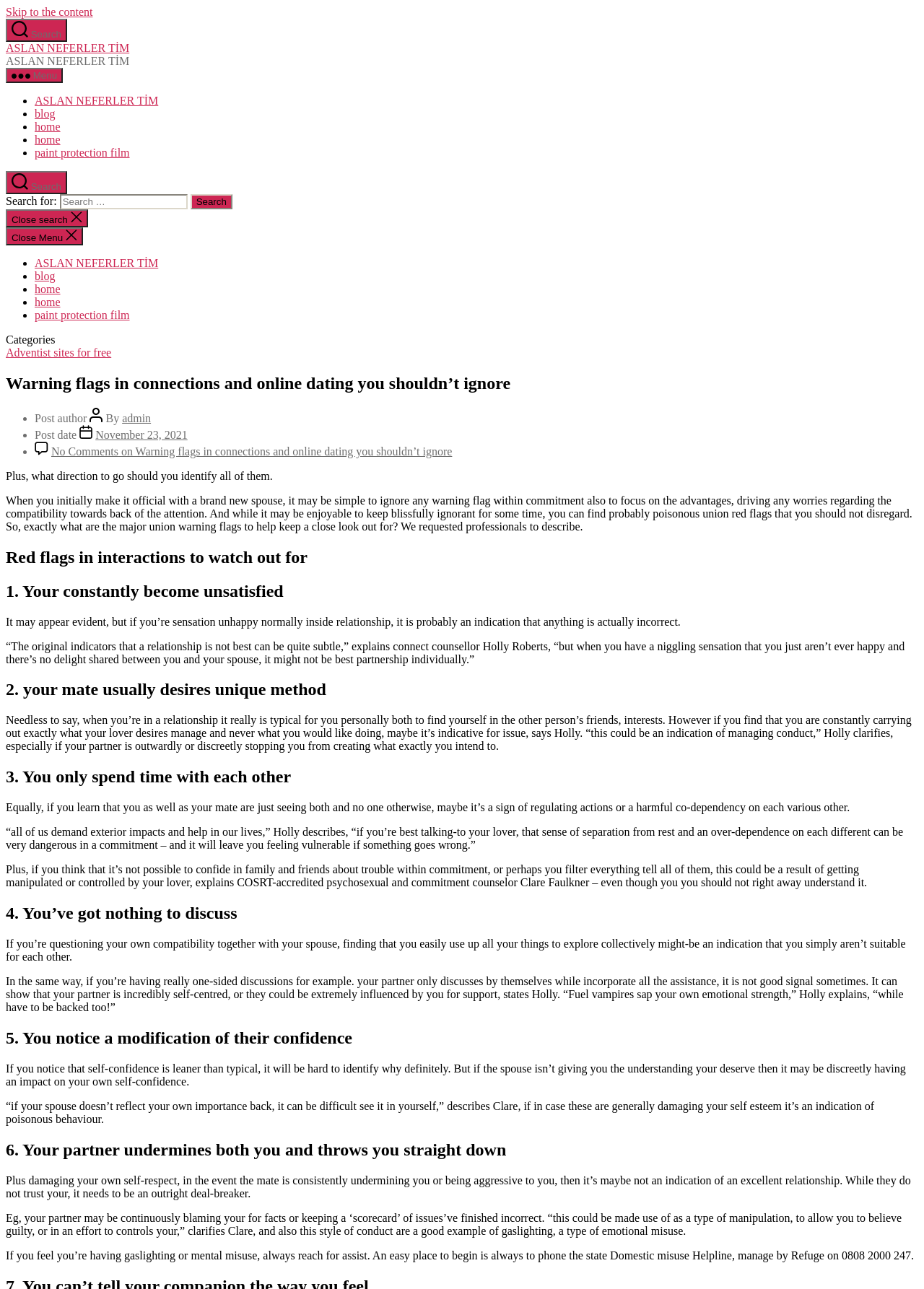Please determine the bounding box of the UI element that matches this description: ASLAN NEFERLER TİM. The coordinates should be given as (top-left x, top-left y, bottom-right x, bottom-right y), with all values between 0 and 1.

[0.038, 0.073, 0.171, 0.083]